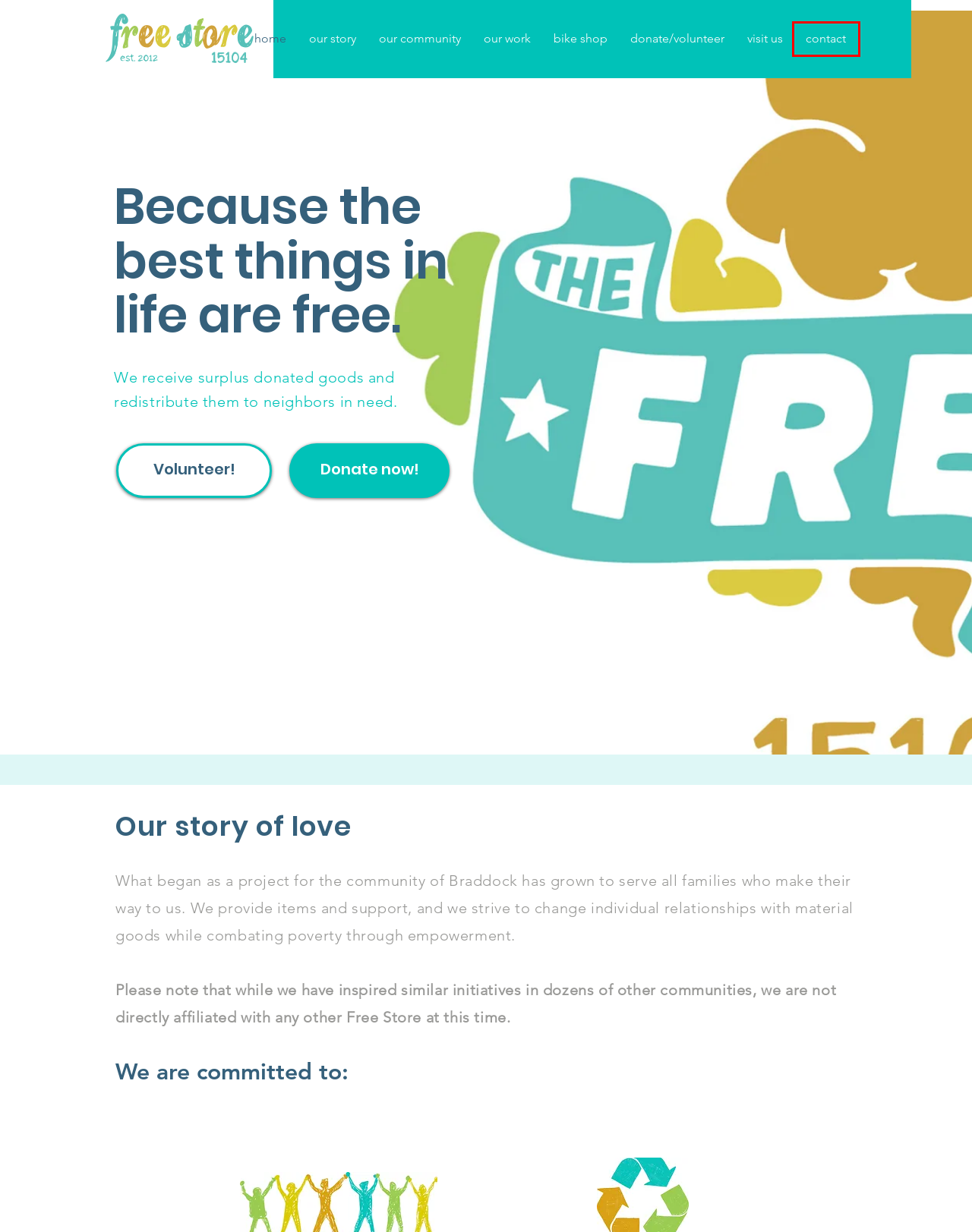Given a screenshot of a webpage with a red bounding box highlighting a UI element, choose the description that best corresponds to the new webpage after clicking the element within the red bounding box. Here are your options:
A. our community | Free Store 15104
B. For Good PGH | Donate
C. contact | Free Store 15104
D. our story | Free Store 15104
E. our work | Free Store 15104
F. donate/volunteer | Free Store 15104
G. visit us | Free Store 15104
H. bike shop | Free Store 15104

C